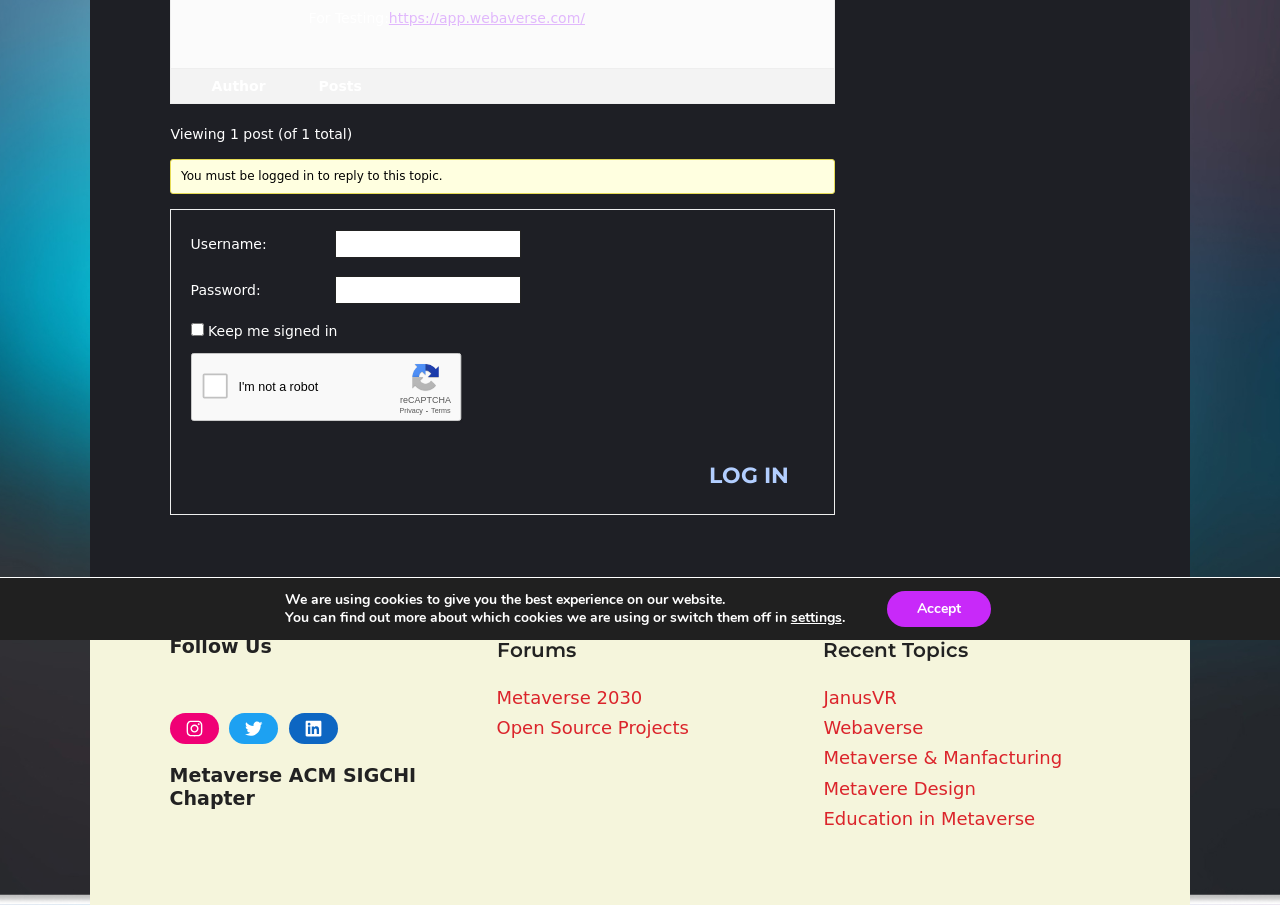Please determine the bounding box coordinates for the element with the description: "Metaverse & Manfacturing".

[0.643, 0.826, 0.83, 0.849]